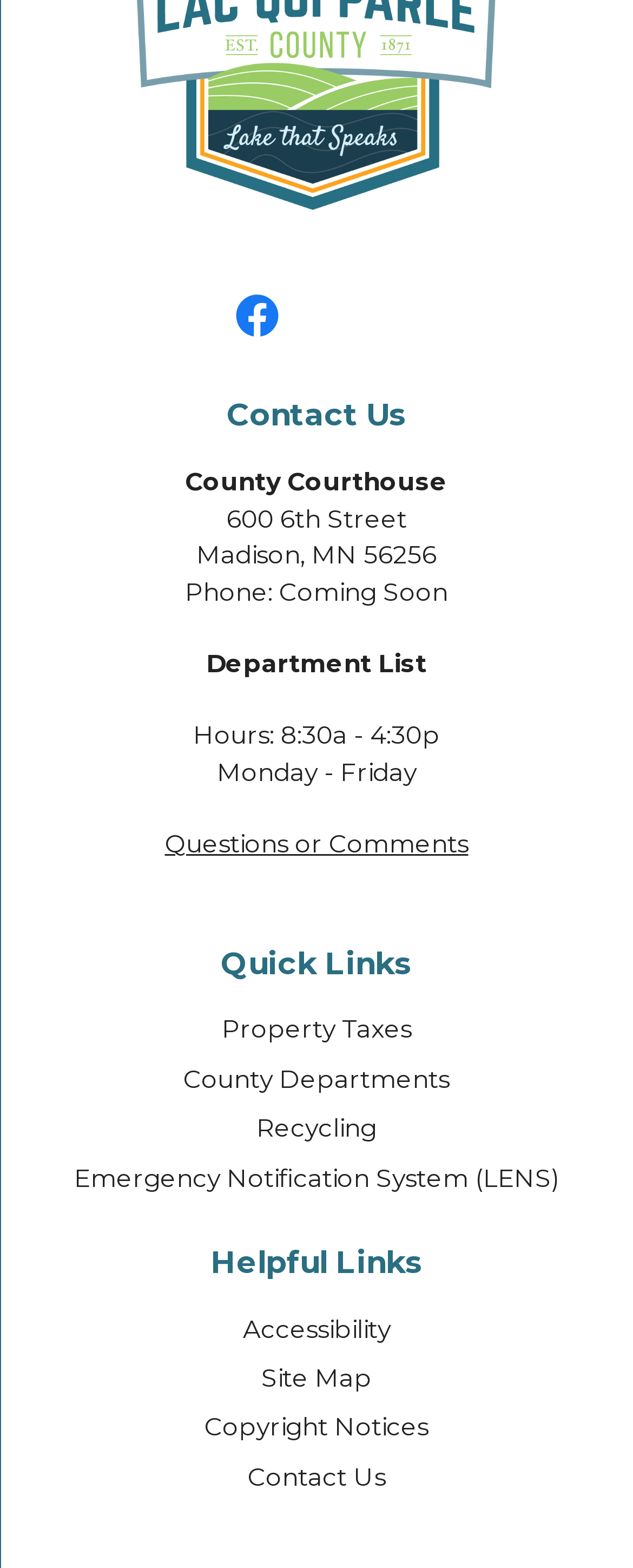Can you specify the bounding box coordinates for the region that should be clicked to fulfill this instruction: "View October 2012".

None